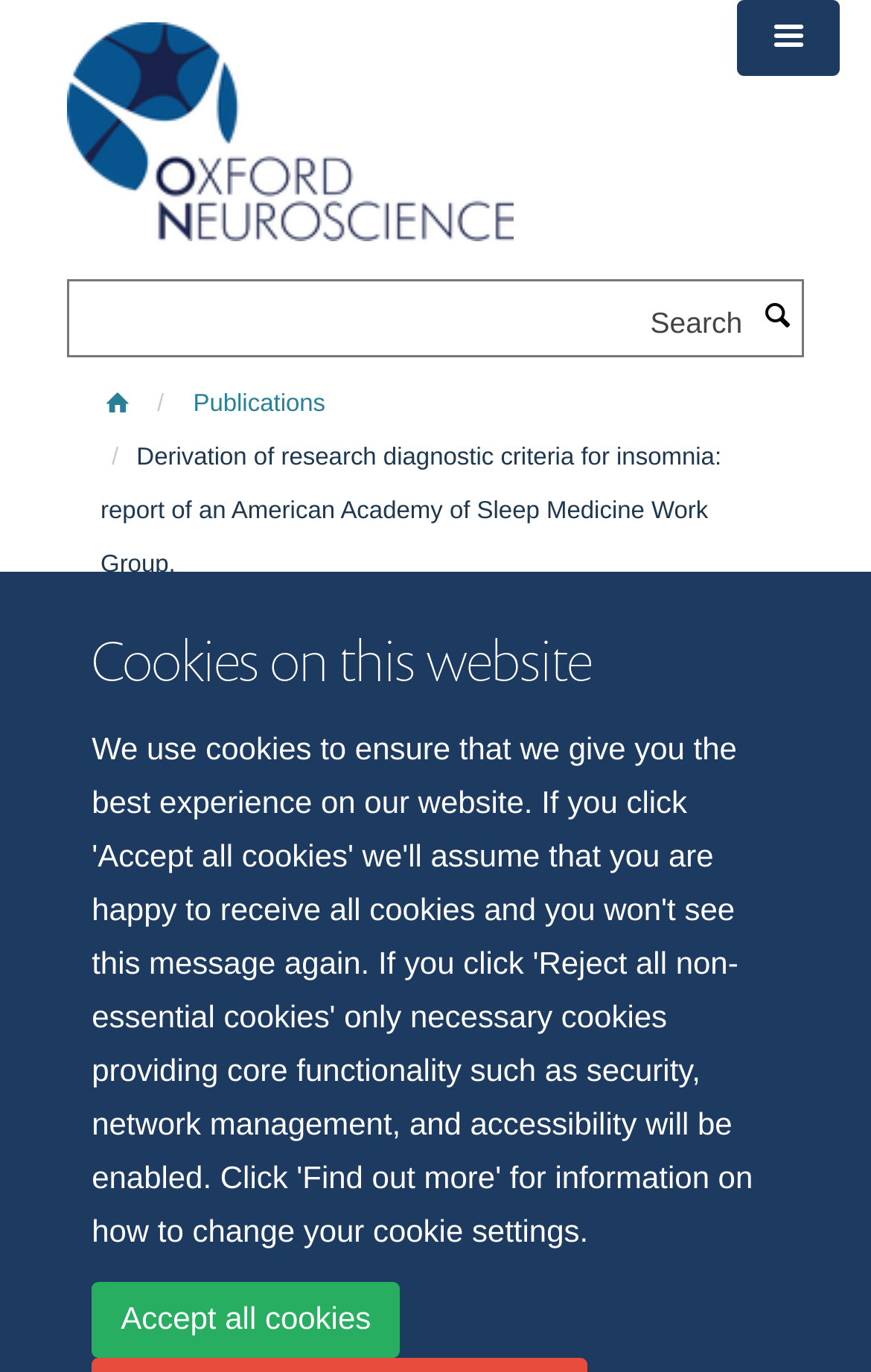Based on the element description: "title="Oxford Neuroscience"", identify the UI element and provide its bounding box coordinates. Use four float numbers between 0 and 1, [left, top, right, bottom].

[0.077, 0.074, 0.59, 0.098]